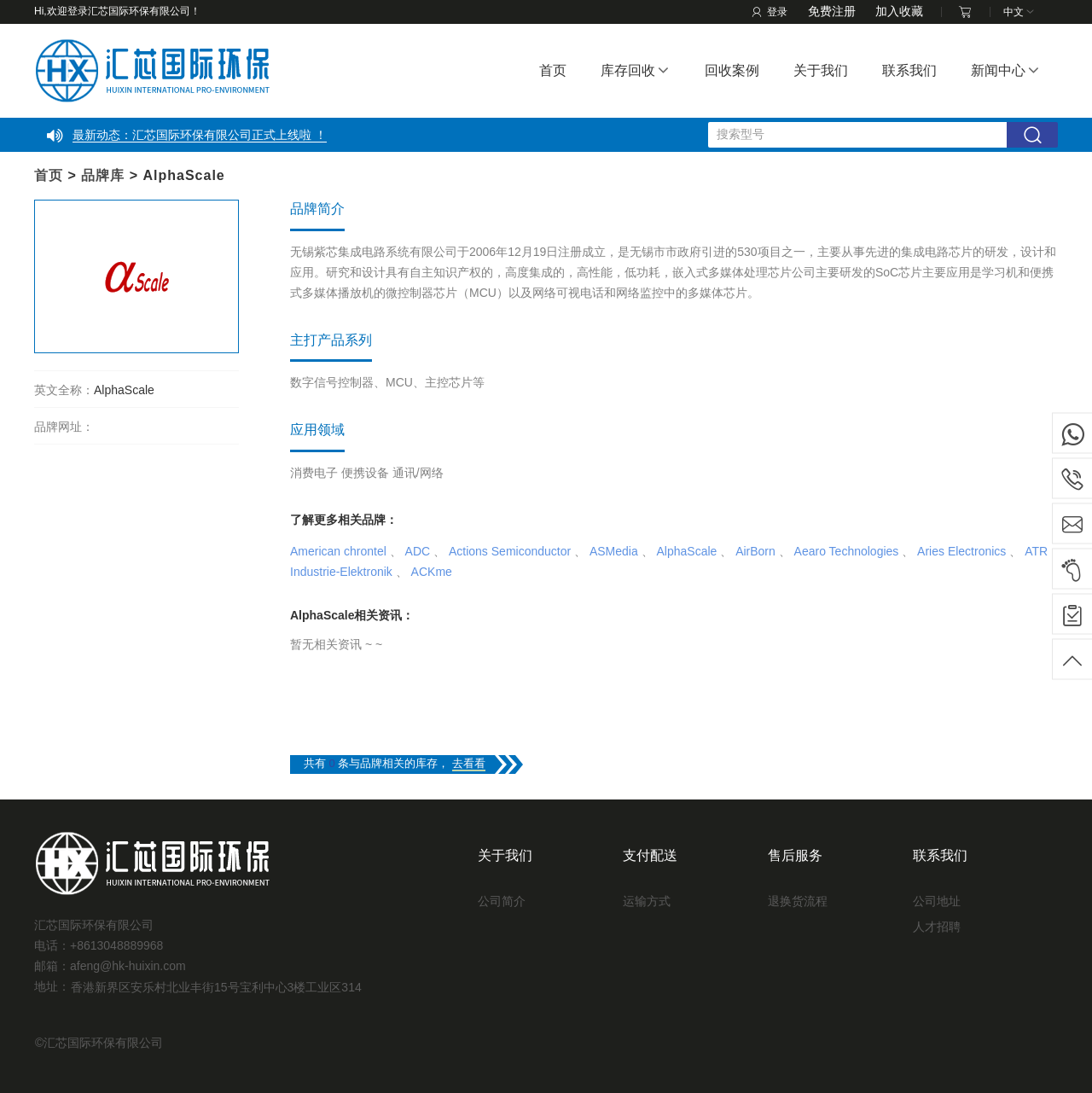Find the bounding box of the UI element described as: "最新动态：汇芯国际环保有限公司正式上线啦 ！". The bounding box coordinates should be given as four float values between 0 and 1, i.e., [left, top, right, bottom].

[0.066, 0.117, 0.299, 0.13]